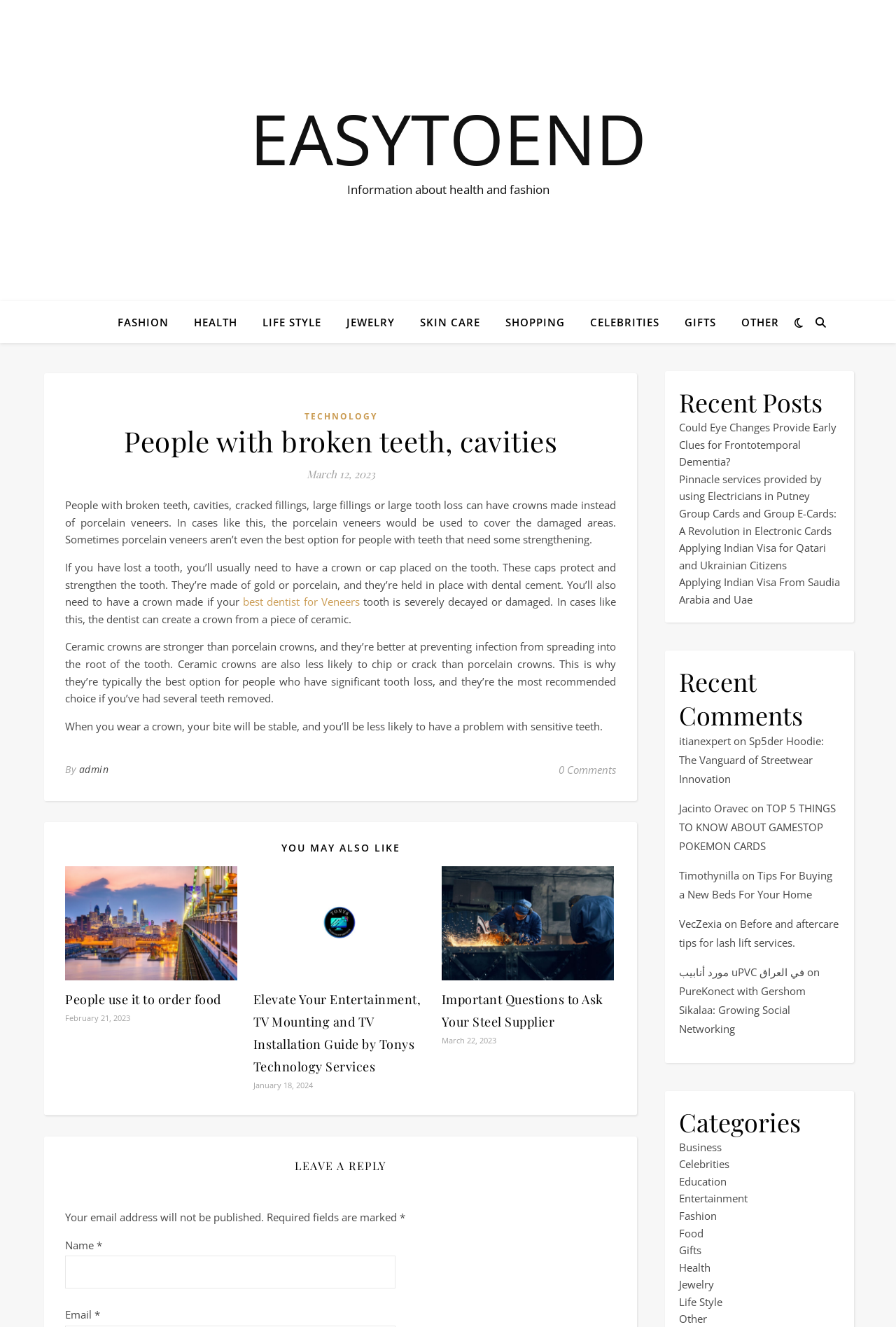What is the headline of the webpage?

People with broken teeth, cavities